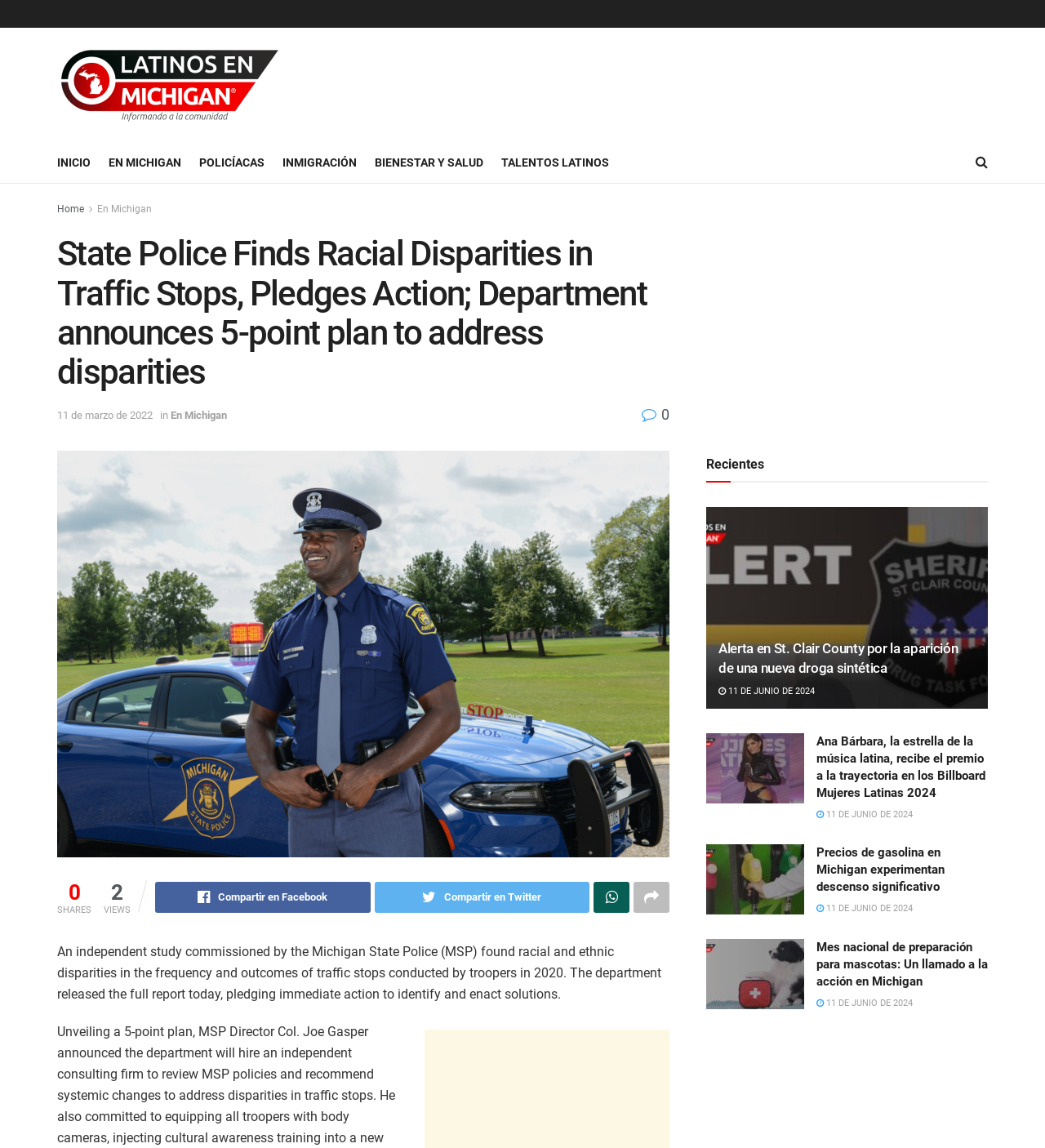Please identify the bounding box coordinates of the element I should click to complete this instruction: 'View the 'Home' page'. The coordinates should be given as four float numbers between 0 and 1, like this: [left, top, right, bottom].

[0.055, 0.177, 0.08, 0.187]